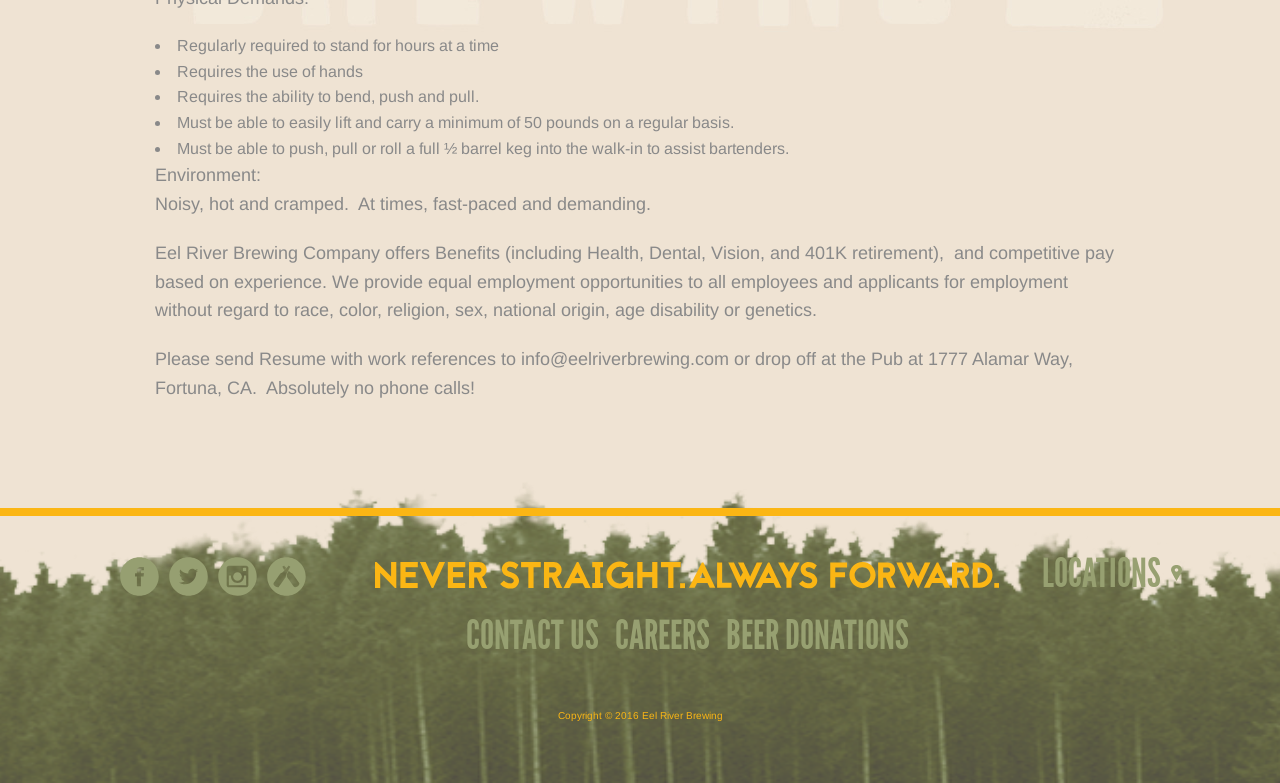Predict the bounding box of the UI element based on the description: "Travel". The coordinates should be four float numbers between 0 and 1, formatted as [left, top, right, bottom].

None